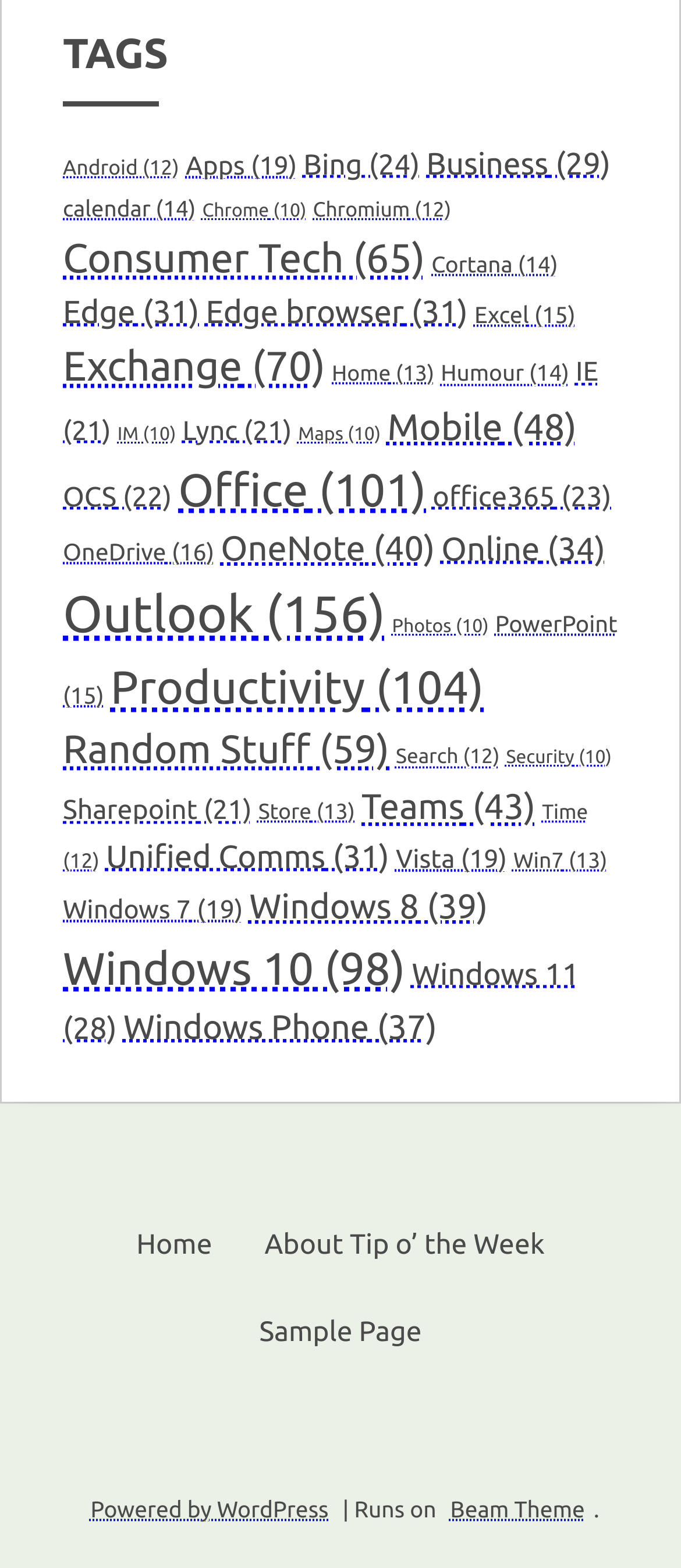What is the second category from the top? Based on the image, give a response in one word or a short phrase.

Apps